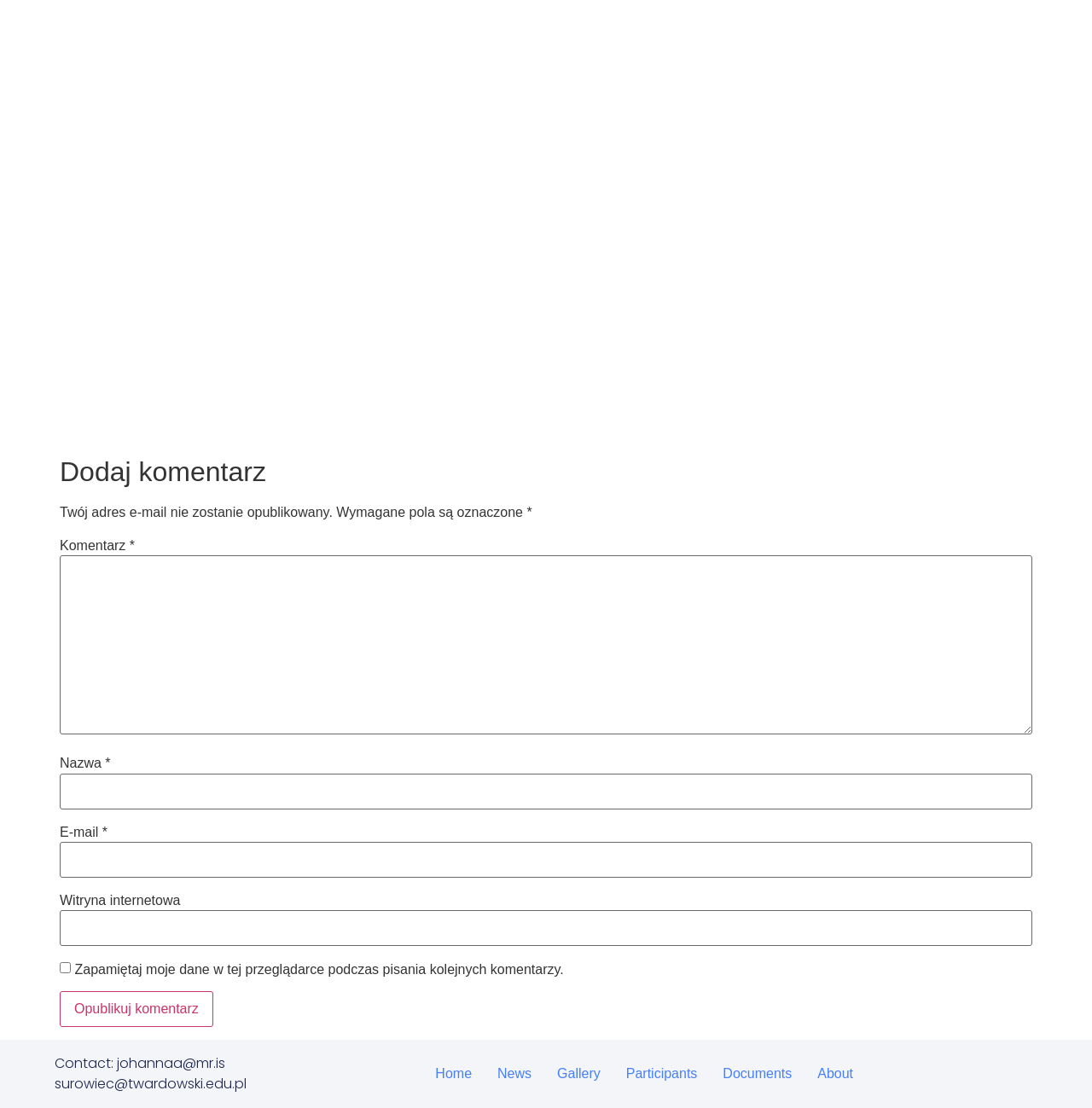Locate the bounding box of the UI element with the following description: "Gallery".

[0.498, 0.956, 0.562, 0.982]